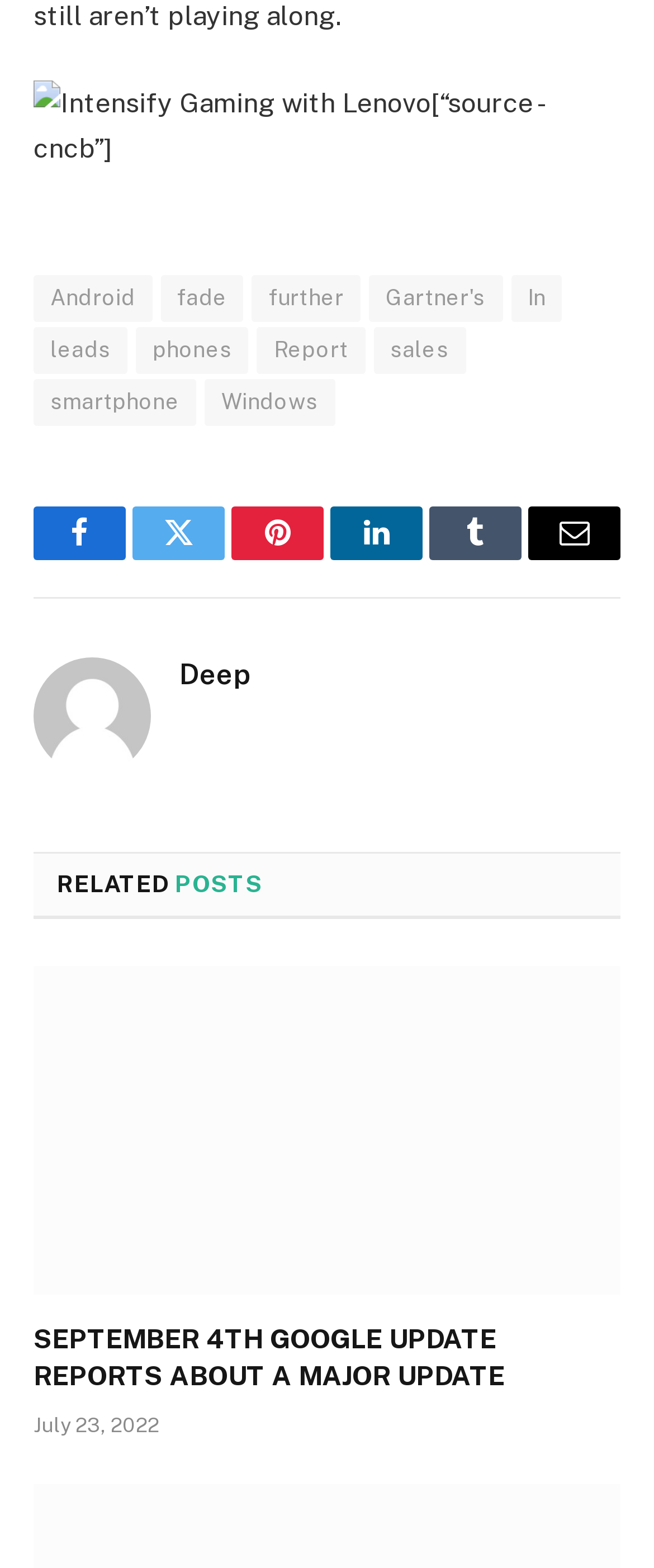How many social media links are present on the webpage?
Please provide a detailed answer to the question.

The webpage has links to Facebook, Twitter, Pinterest, LinkedIn, Tumblr, and Email, which are all social media platforms. Therefore, there are 6 social media links present on the webpage.